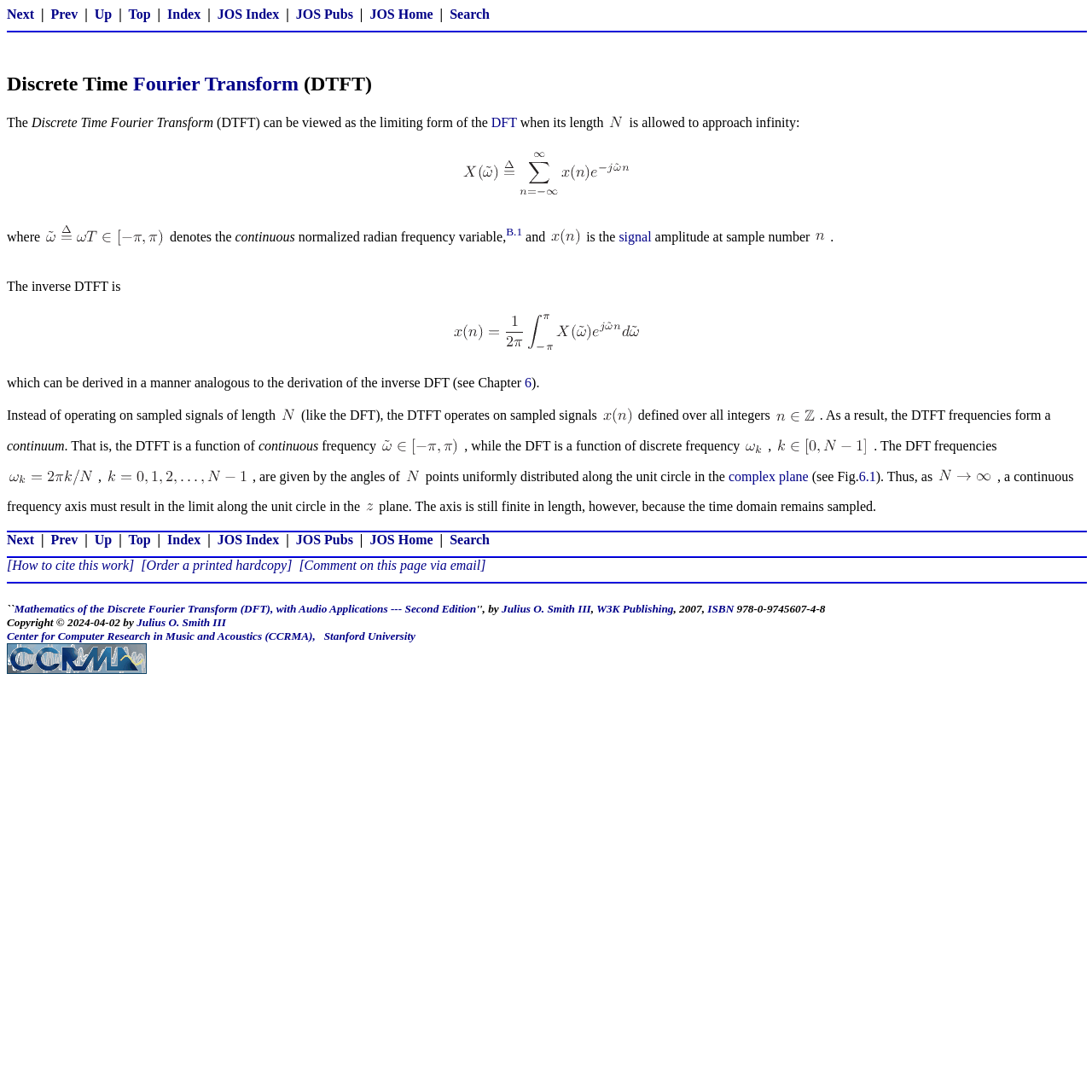What is the unit of ω in the DTFT?
Please provide a comprehensive answer based on the contents of the image.

The unit of ω in the DTFT is radians, which is a continuous normalized radian frequency variable. It is denoted by ω and is defined as ω = ωT, where T is the sampling period.